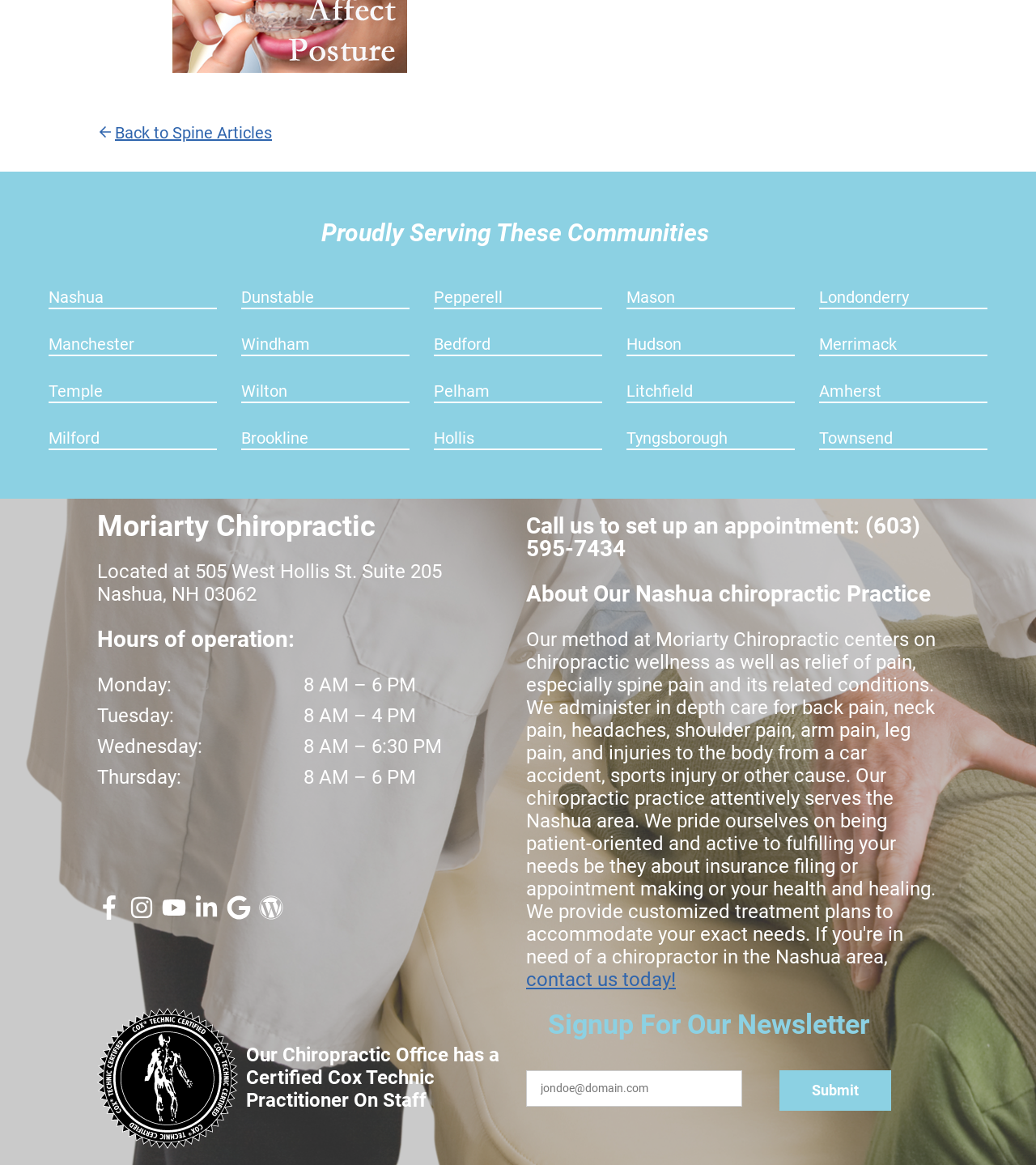Provide a single word or phrase to answer the given question: 
What are the hours of operation on Monday?

8 AM – 6 PM